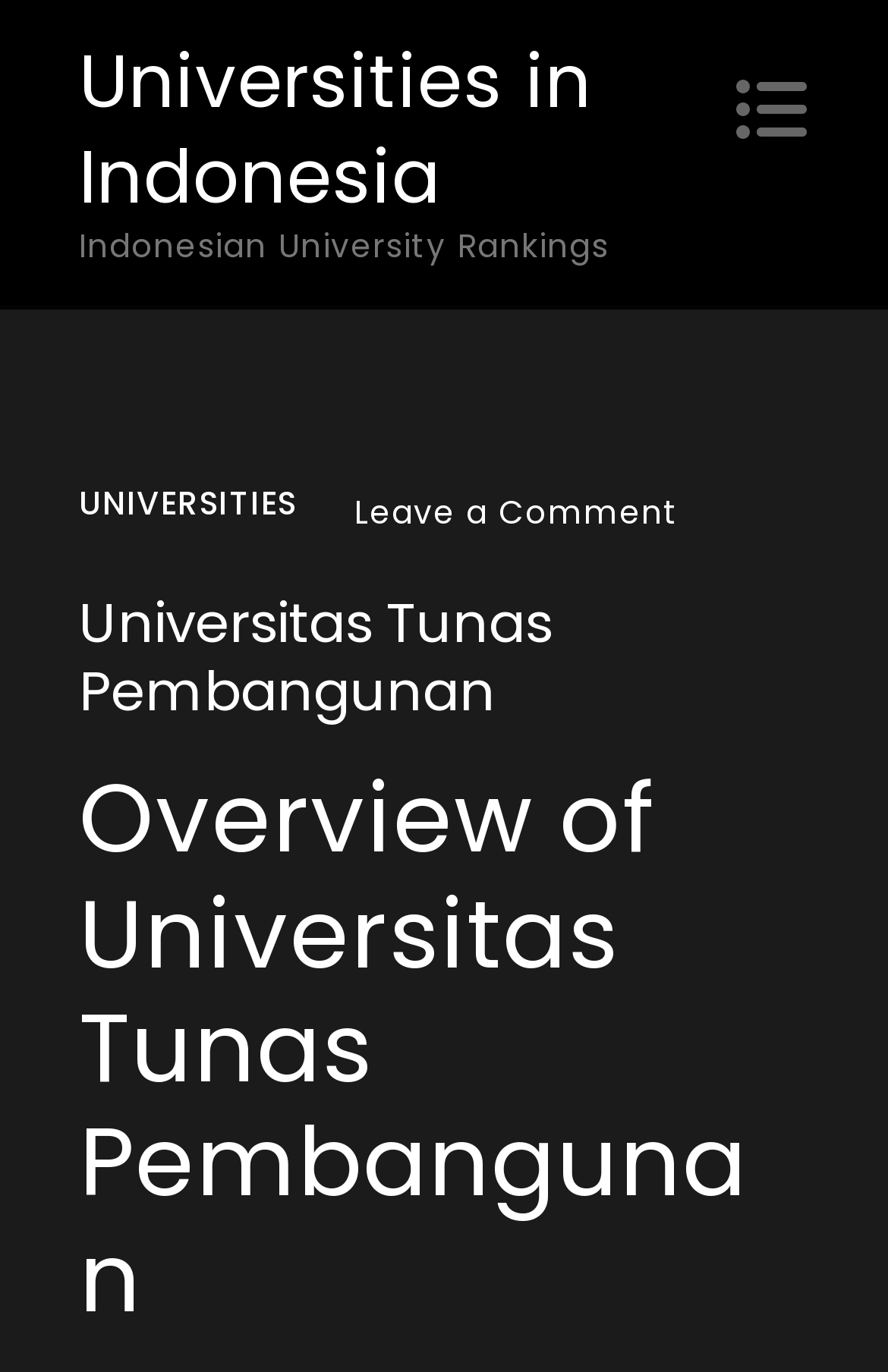Provide a brief response to the question using a single word or phrase: 
What is the category of the link 'UNIVERSITIES'?

Navigation